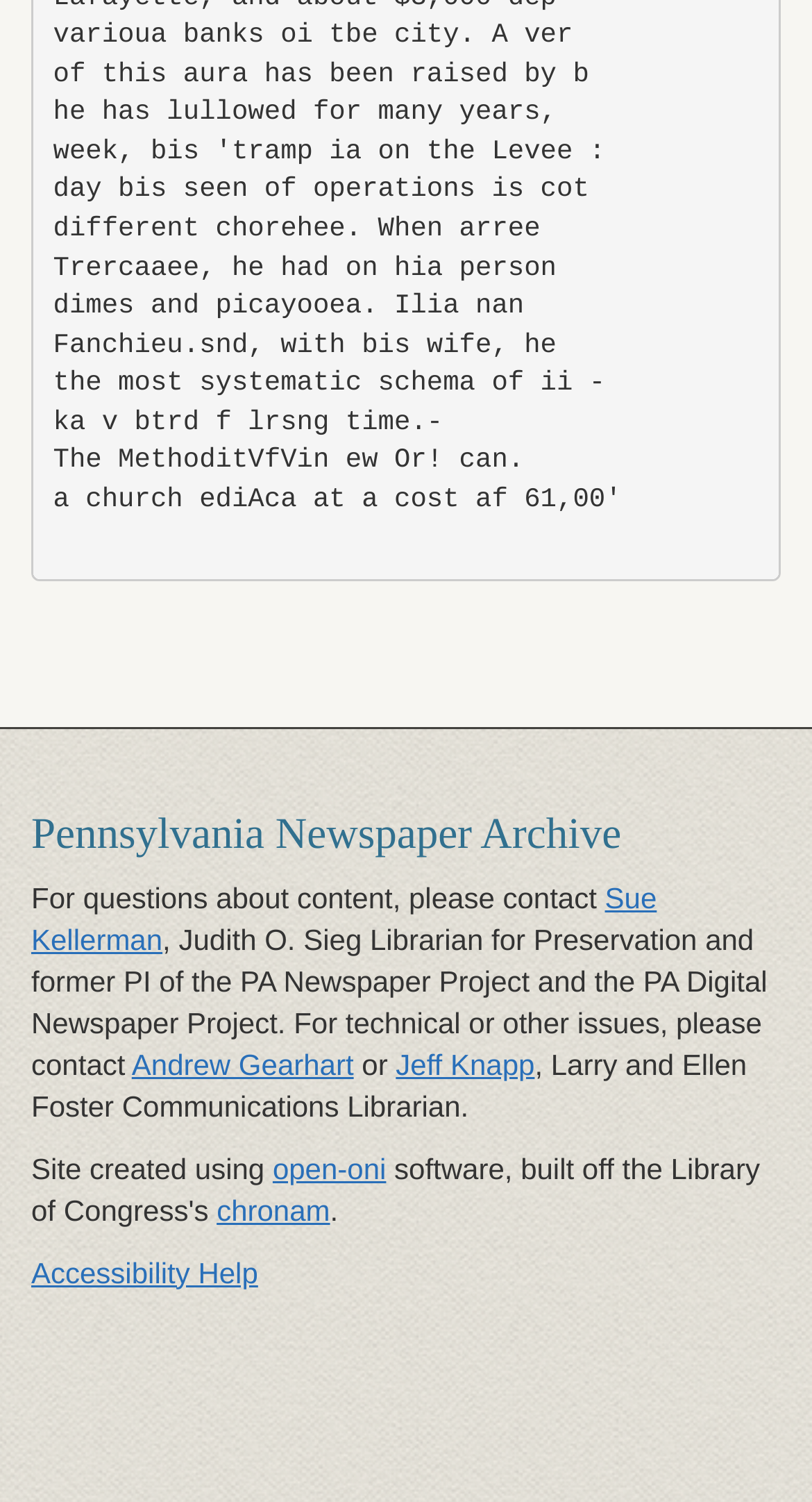Using the description: "chronam", identify the bounding box of the corresponding UI element in the screenshot.

[0.267, 0.794, 0.406, 0.816]